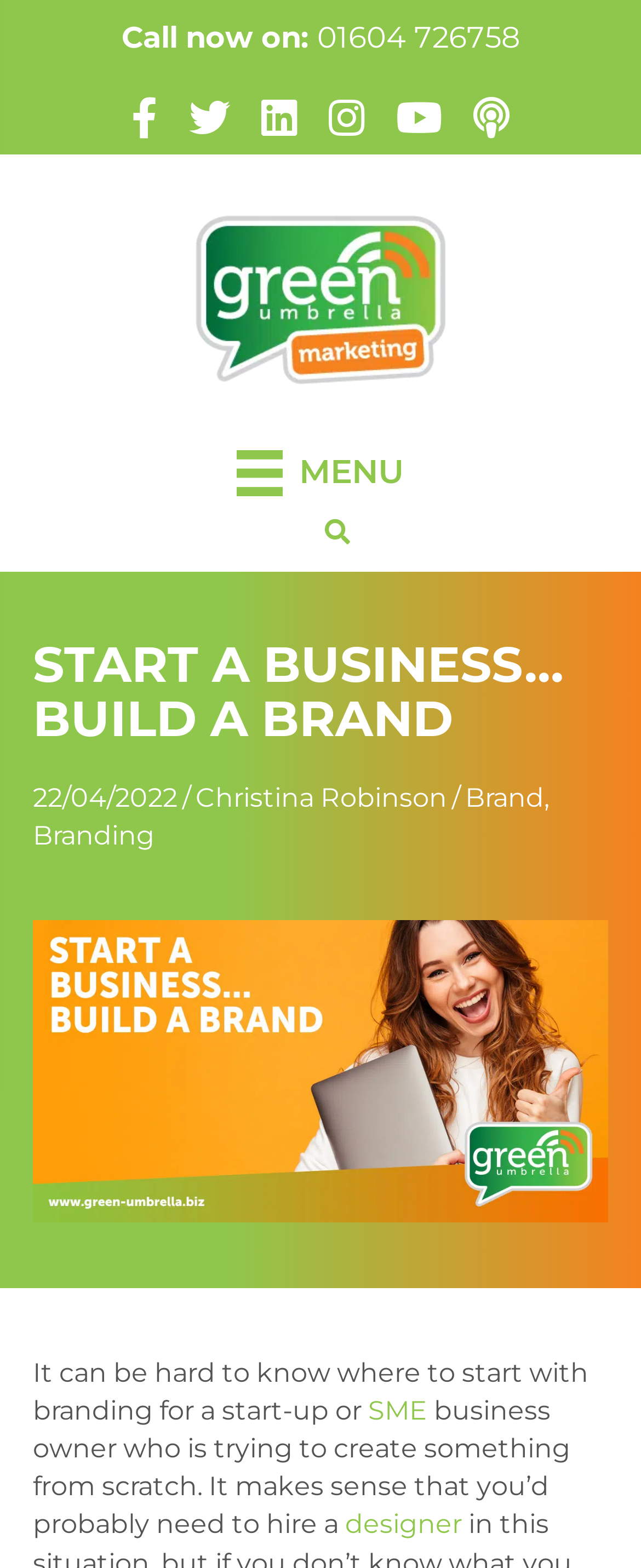Your task is to find and give the main heading text of the webpage.

START A BUSINESS…BUILD A BRAND